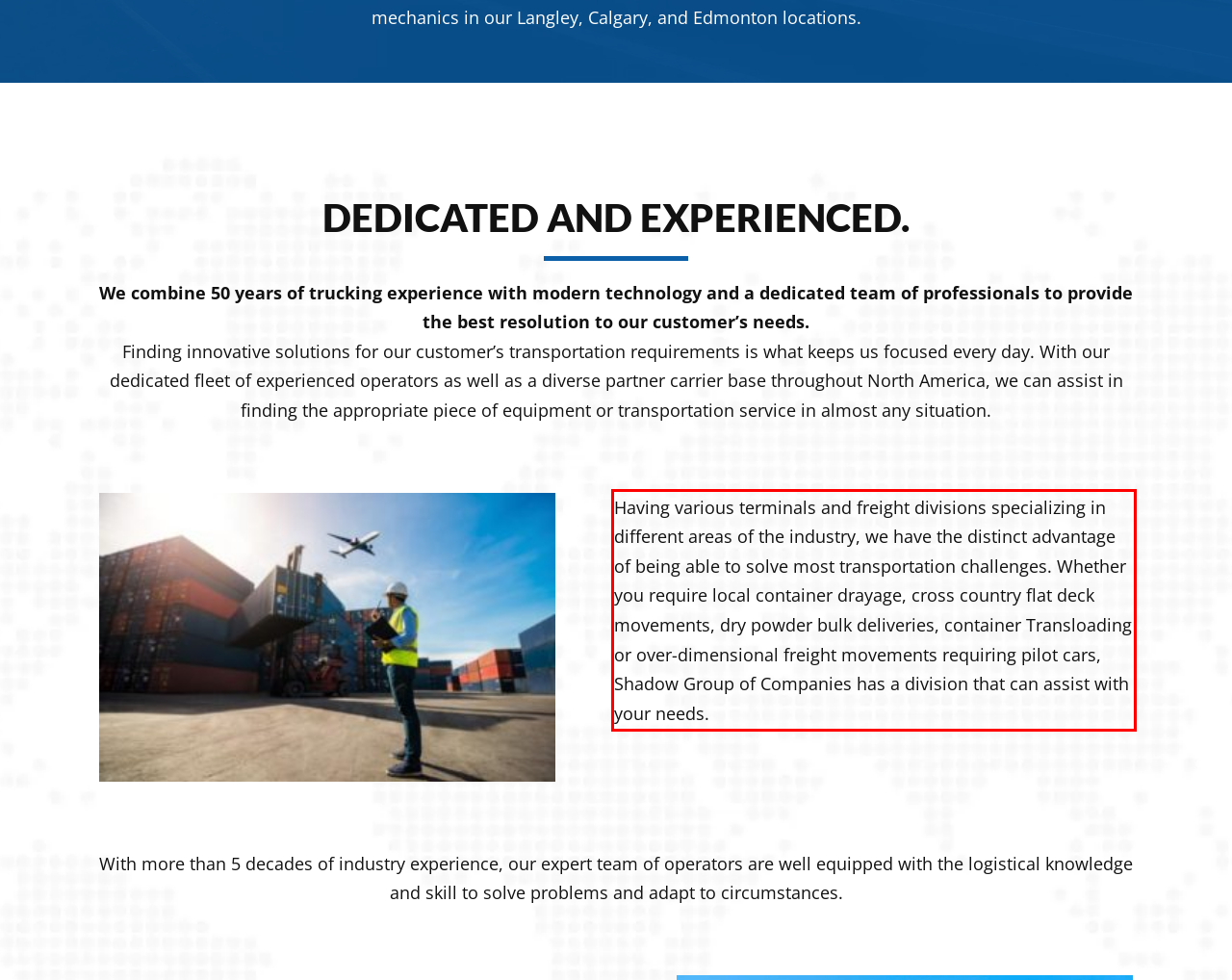Examine the webpage screenshot and use OCR to recognize and output the text within the red bounding box.

Having various terminals and freight divisions specializing in different areas of the industry, we have the distinct advantage of being able to solve most transportation challenges. Whether you require local container drayage, cross country flat deck movements, dry powder bulk deliveries, container Transloading or over-dimensional freight movements requiring pilot cars, Shadow Group of Companies has a division that can assist with your needs.